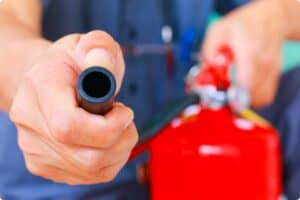Create a detailed narrative of what is happening in the image.

The image shows a person holding a fire extinguisher while pointing its nozzle outward. The foreground focuses on a hand gripping a black hose, ready for use, emphasizing preparedness and the importance of fire safety. In the background, the bright red body of the fire extinguisher stands out, suggesting it is either being serviced or demonstrated as part of fire safety training. The colors and composition highlight the vital role of fire extinguishers, particularly in environments where fire safety is paramount, such as motorsports or industrial settings.